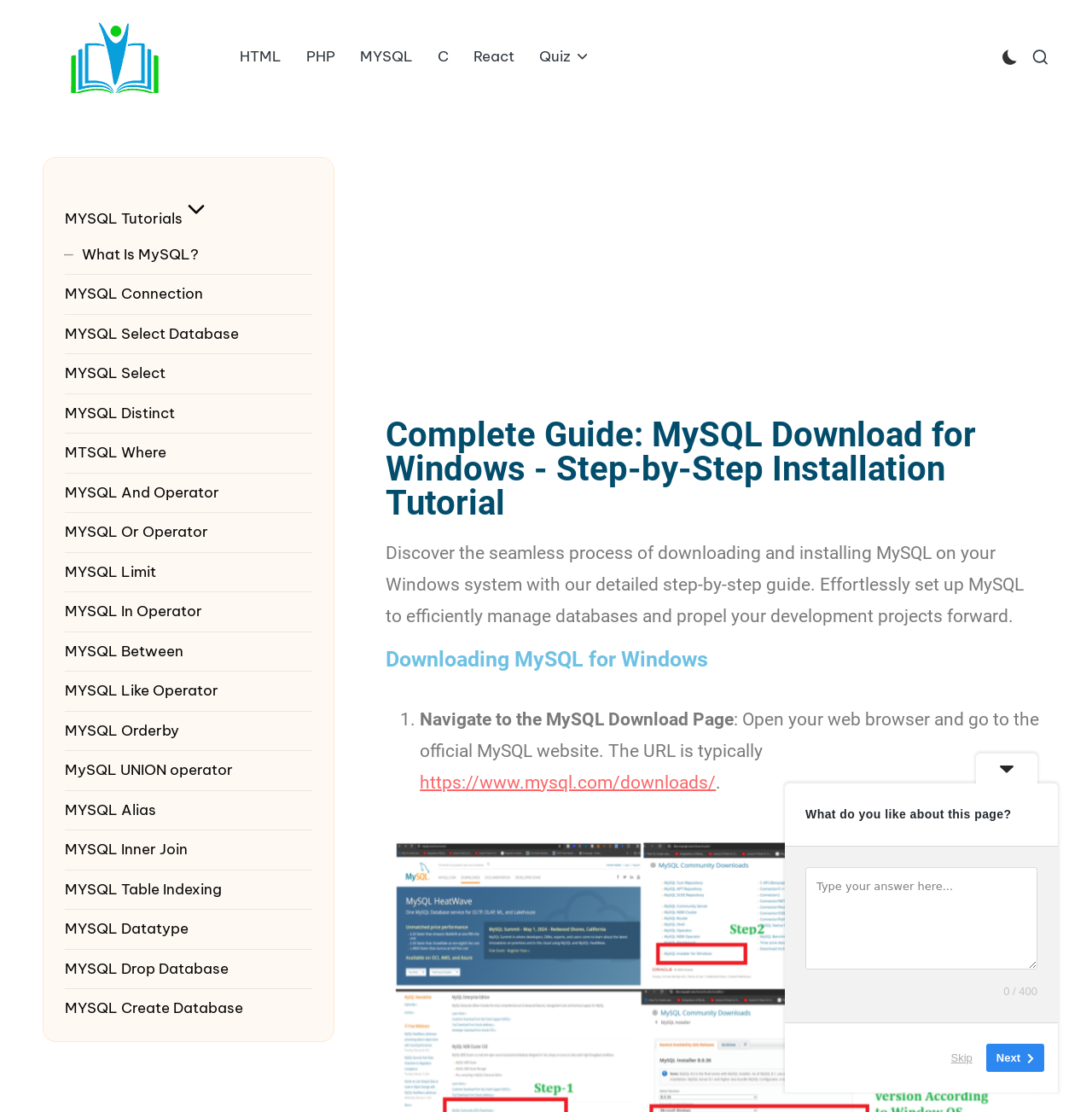Answer the question briefly using a single word or phrase: 
What is the purpose of the textbox at the bottom of the webpage?

To provide feedback